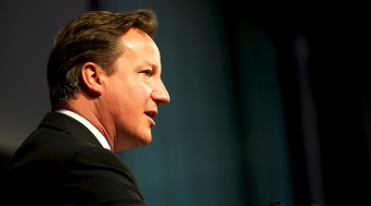Give a thorough explanation of the image.

The image features a profile view of a distinguished man speaking passionately at a podium. He appears to be delivering an important address, possibly related to mental health, as it connects to recent commitments made by the British Prime Minister concerning mental health funding. The backdrop suggests a formal setting, emphasizing the significance of the topic being discussed. This image aligns with the broader context of government initiatives aimed at improving mental health care, especially for vulnerable groups such as mothers dealing with postpartum depression and teenagers facing various mental health challenges.